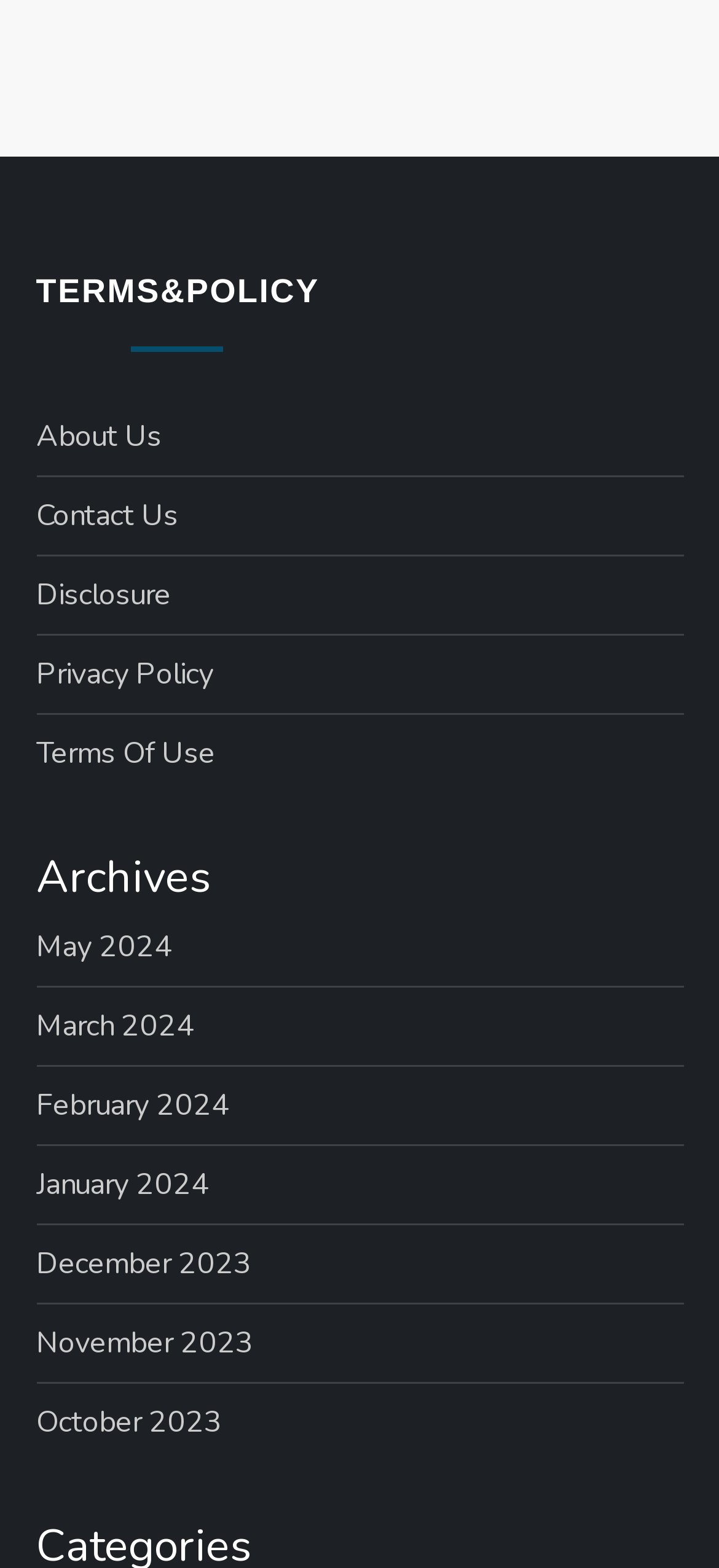What is the position of the 'Disclosure' link?
Please give a detailed and elaborate explanation in response to the question.

I looked at the links under the 'TERMS&POLICY' heading and found the position of the 'Disclosure' link, which is the third link from the top.